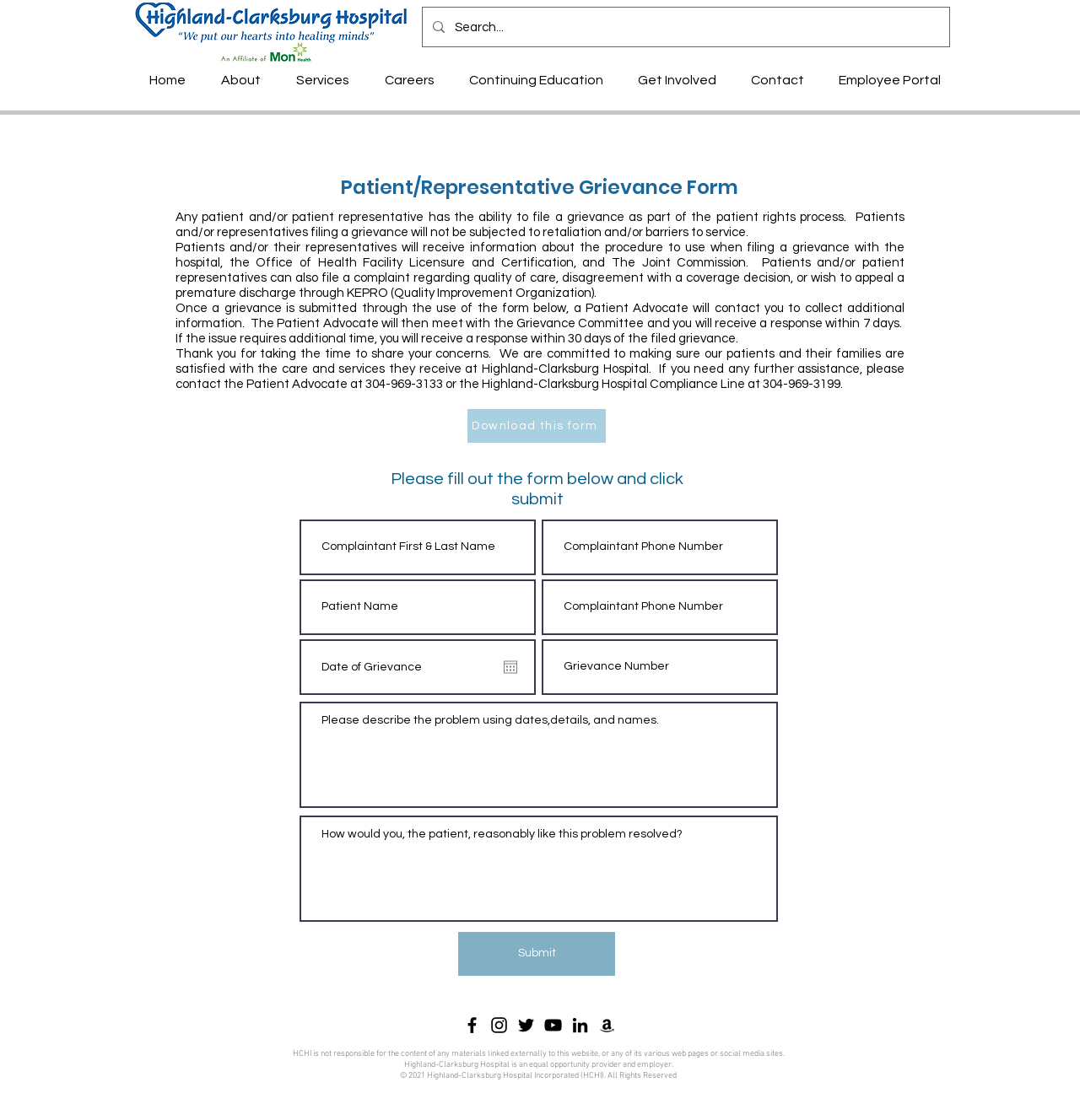What organizations can patients contact for quality of care concerns?
Could you answer the question with a detailed and thorough explanation?

According to the webpage, patients and/or their representatives can file a complaint regarding quality of care, disagreement with a coverage decision, or wish to appeal a premature discharge through KEPRO (Quality Improvement Organization) and The Joint Commission.